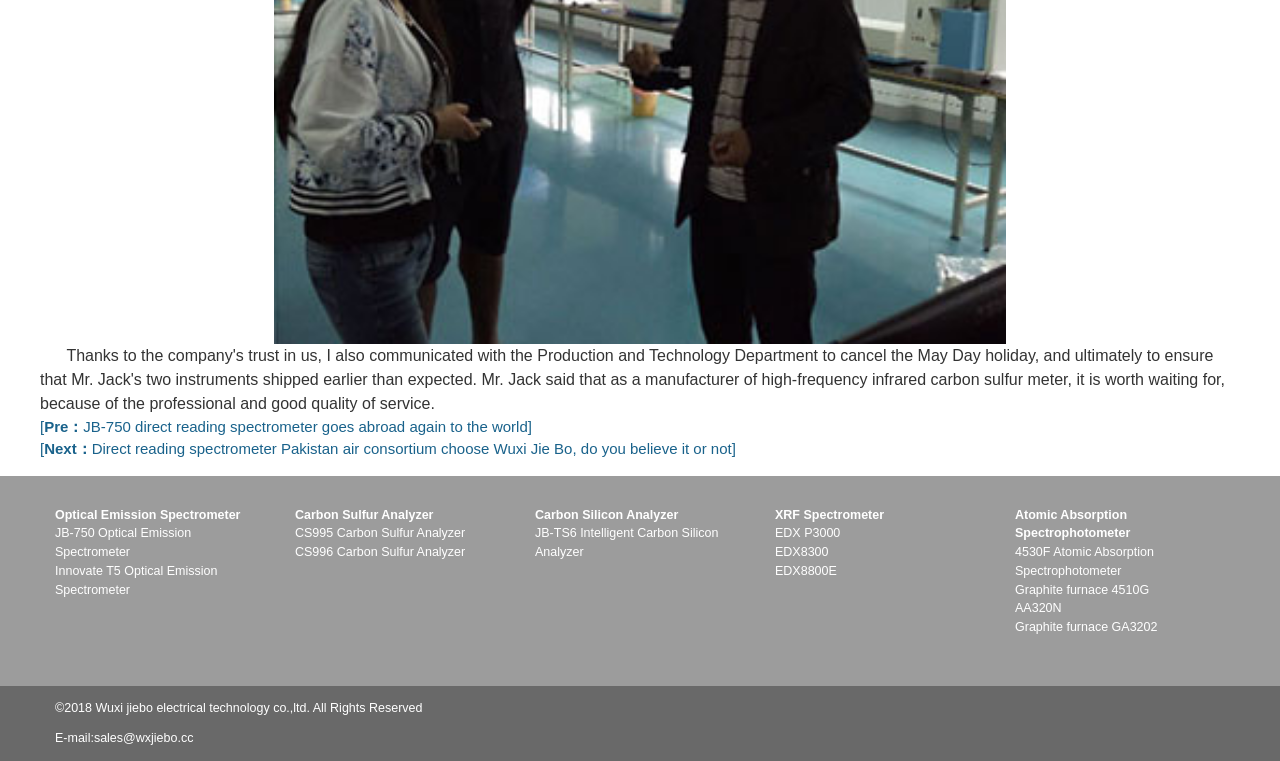What is the purpose of the links on the top of the webpage?
Give a one-word or short phrase answer based on the image.

Navigation